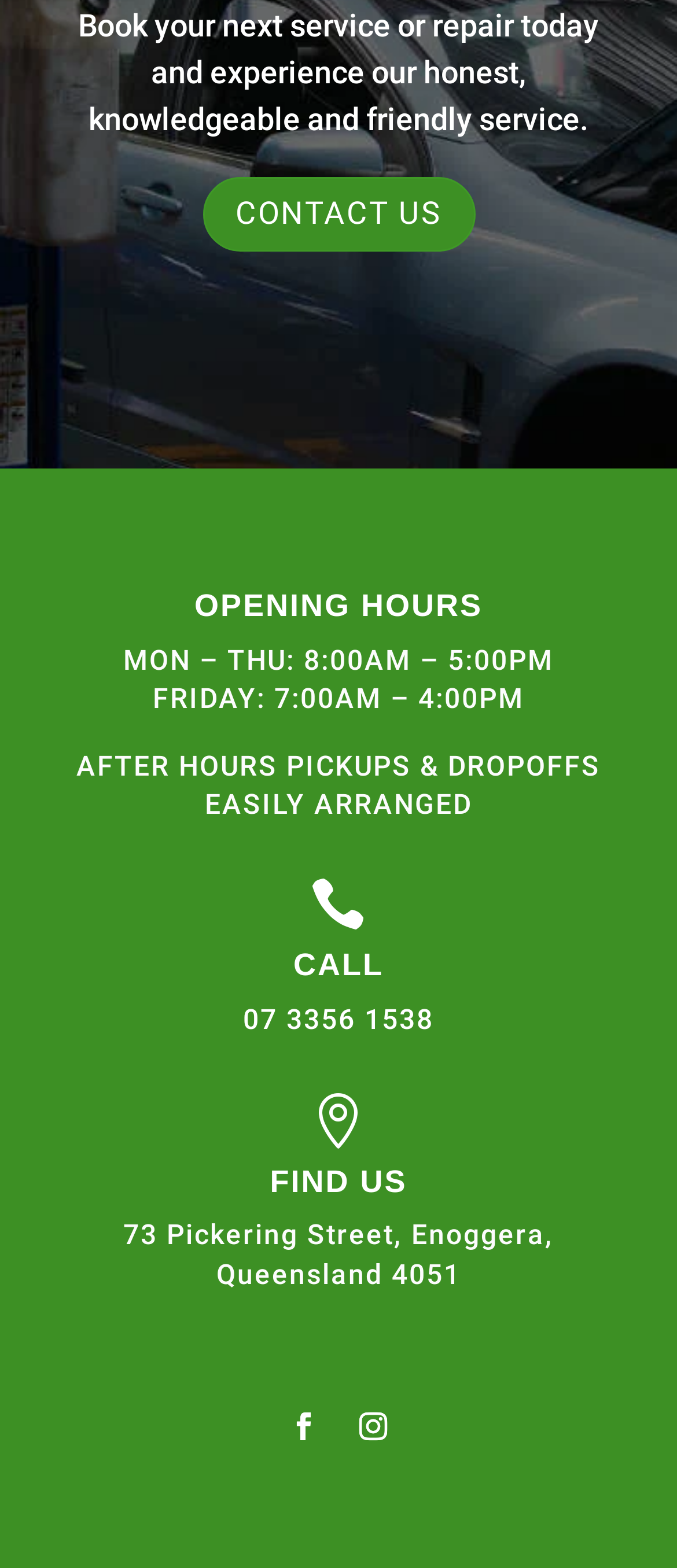What is the business's service promise?
Give a detailed explanation using the information visible in the image.

I found the service promise by looking at the static text at the top of the page, which says 'Book your next service or repair today and experience our honest, knowledgeable and friendly service'.